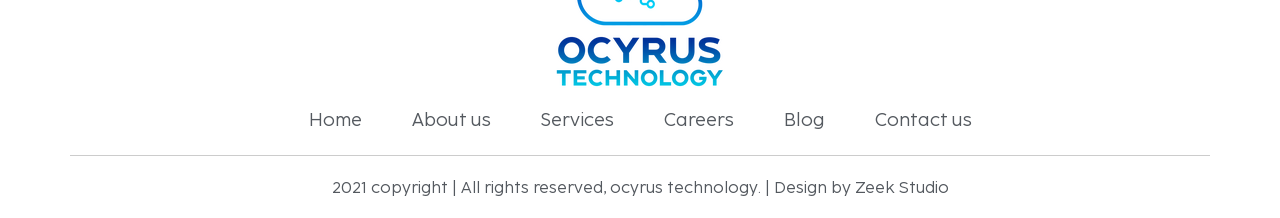What is the first menu item?
Based on the image, give a concise answer in the form of a single word or short phrase.

Home